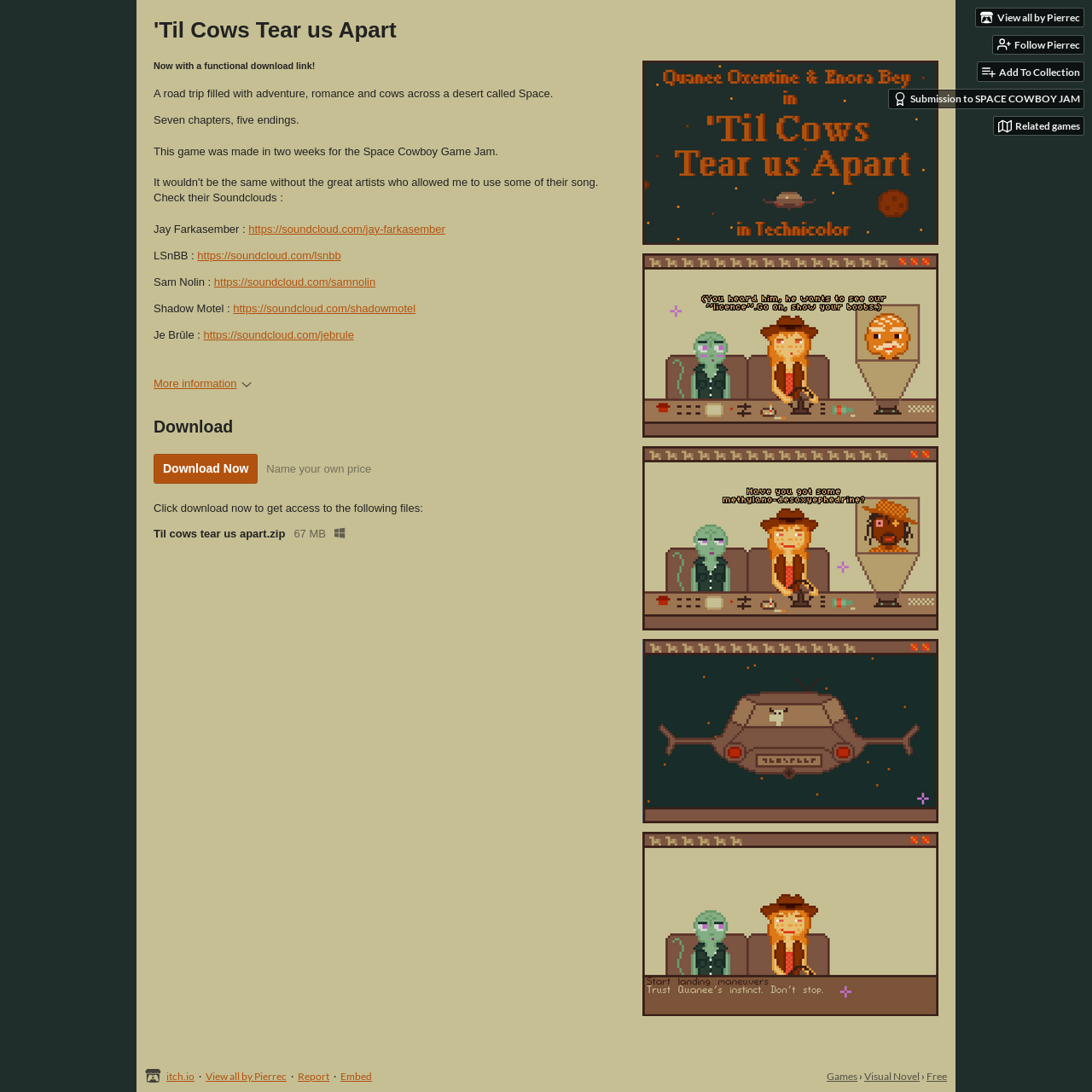Present a detailed account of what is displayed on the webpage.

This webpage is about a visual novel game called "'Til Cows Tear us Apart" by Pierrec. At the top, there are several links and images, including "View all by Pierrec", "Follow Pierrec", and "Add To Collection". Below these links, there is a heading with the game's title, followed by a brief description of the game: "A road trip filled with adventure, romance and cows across a desert called Space." The description also mentions that the game has seven chapters and five endings.

Further down, there are credits for the game's music, with links to the soundcloud profiles of the composers. There is also a "More information" link with an accompanying image. The "Download" section is located below, where users can click "Download Now" to access the game files. The file is named "'Til cows tear us apart.zip" and is 67 MB in size.

On the right side of the page, there are several links and images, which appear to be screenshots or promotional images for the game. At the very bottom of the page, there are links to itch.io, "View all by Pierrec", and other related pages, as well as a "Report" and "Embed" link. The page also indicates that the game is a free visual novel.